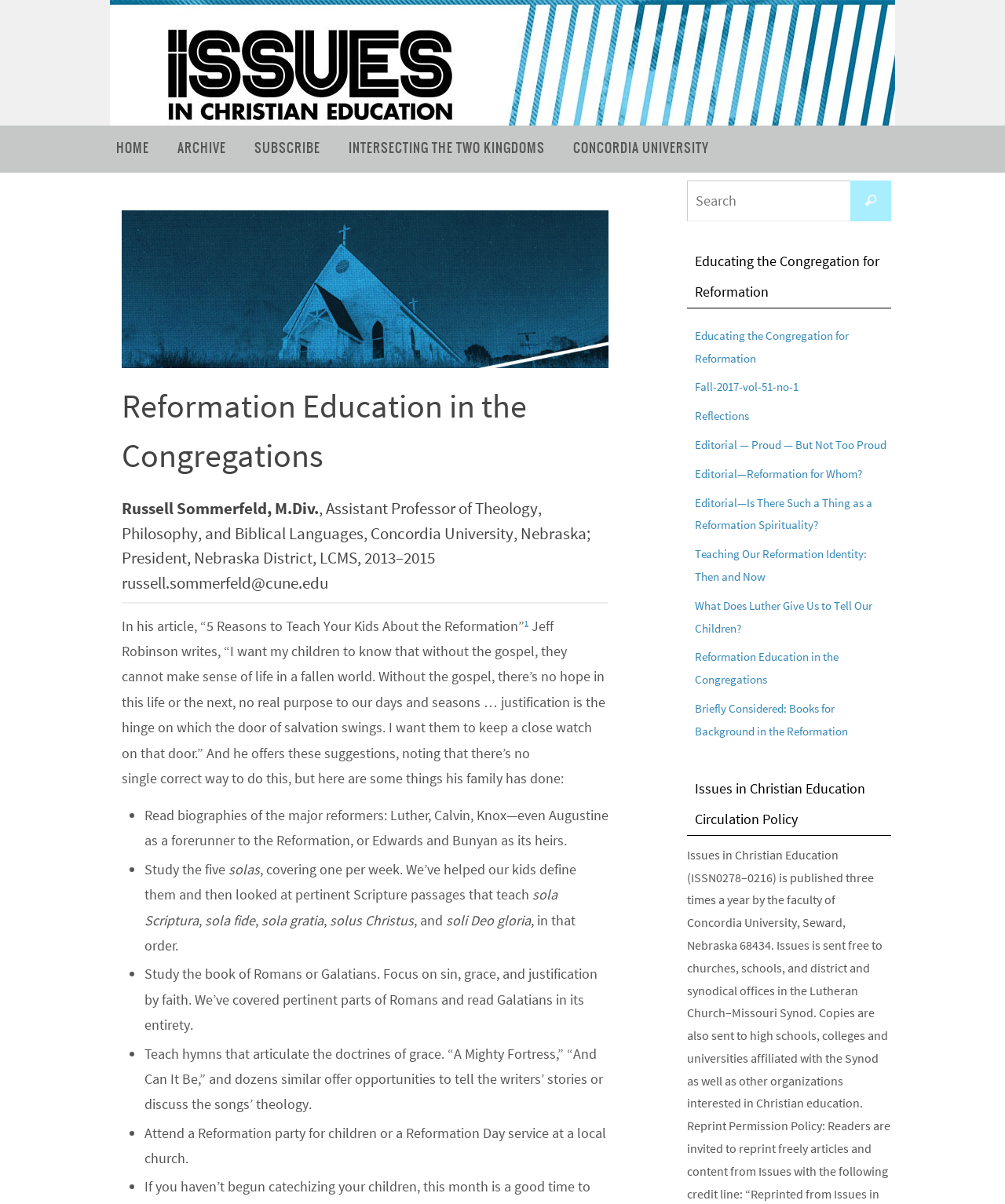What is the name of the author of the article 'Reformation Education in the Congregations'?
Refer to the screenshot and respond with a concise word or phrase.

Russell Sommerfeld